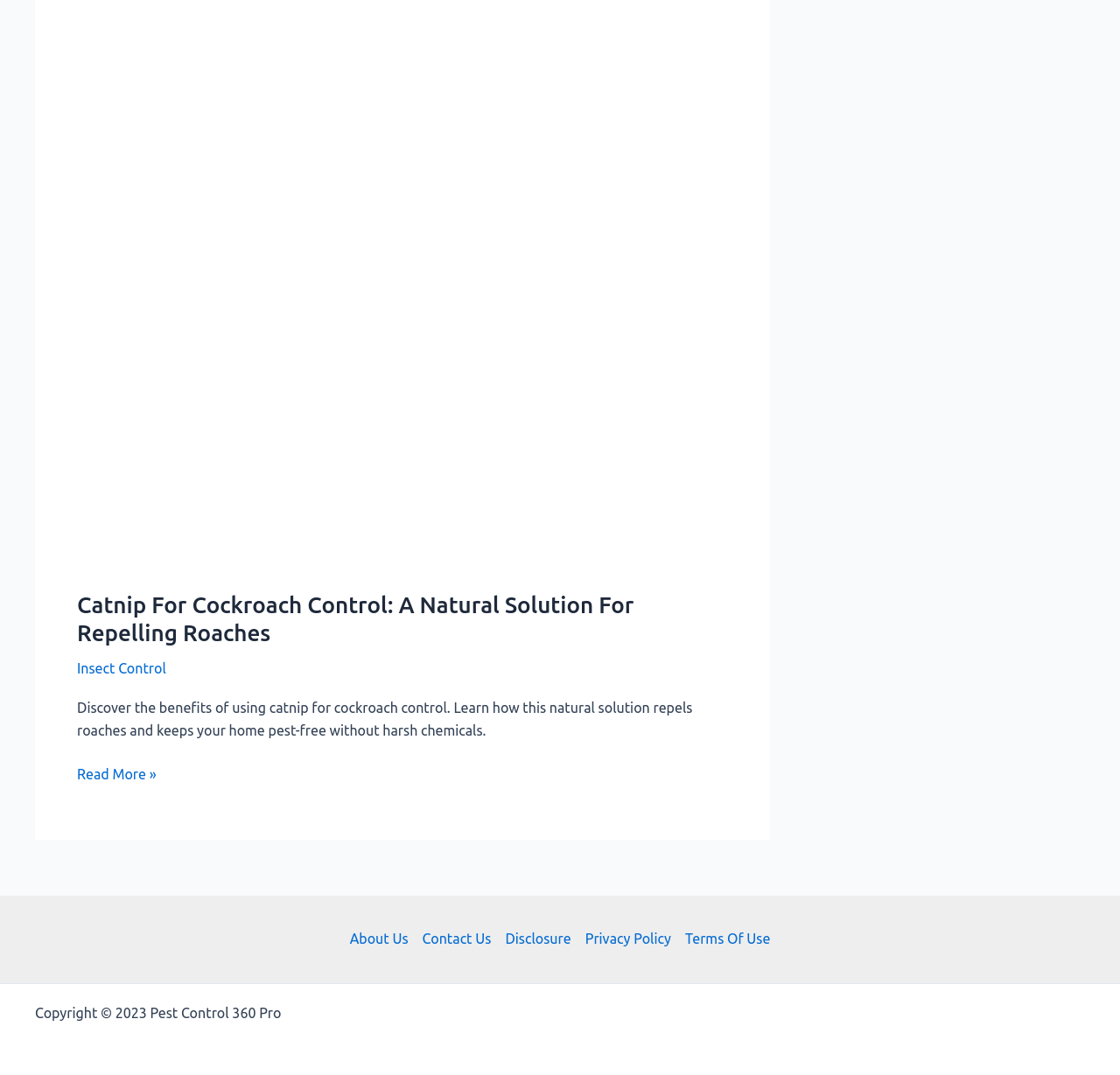Give a succinct answer to this question in a single word or phrase: 
What is the purpose of the article?

To provide a natural solution for repelling roaches